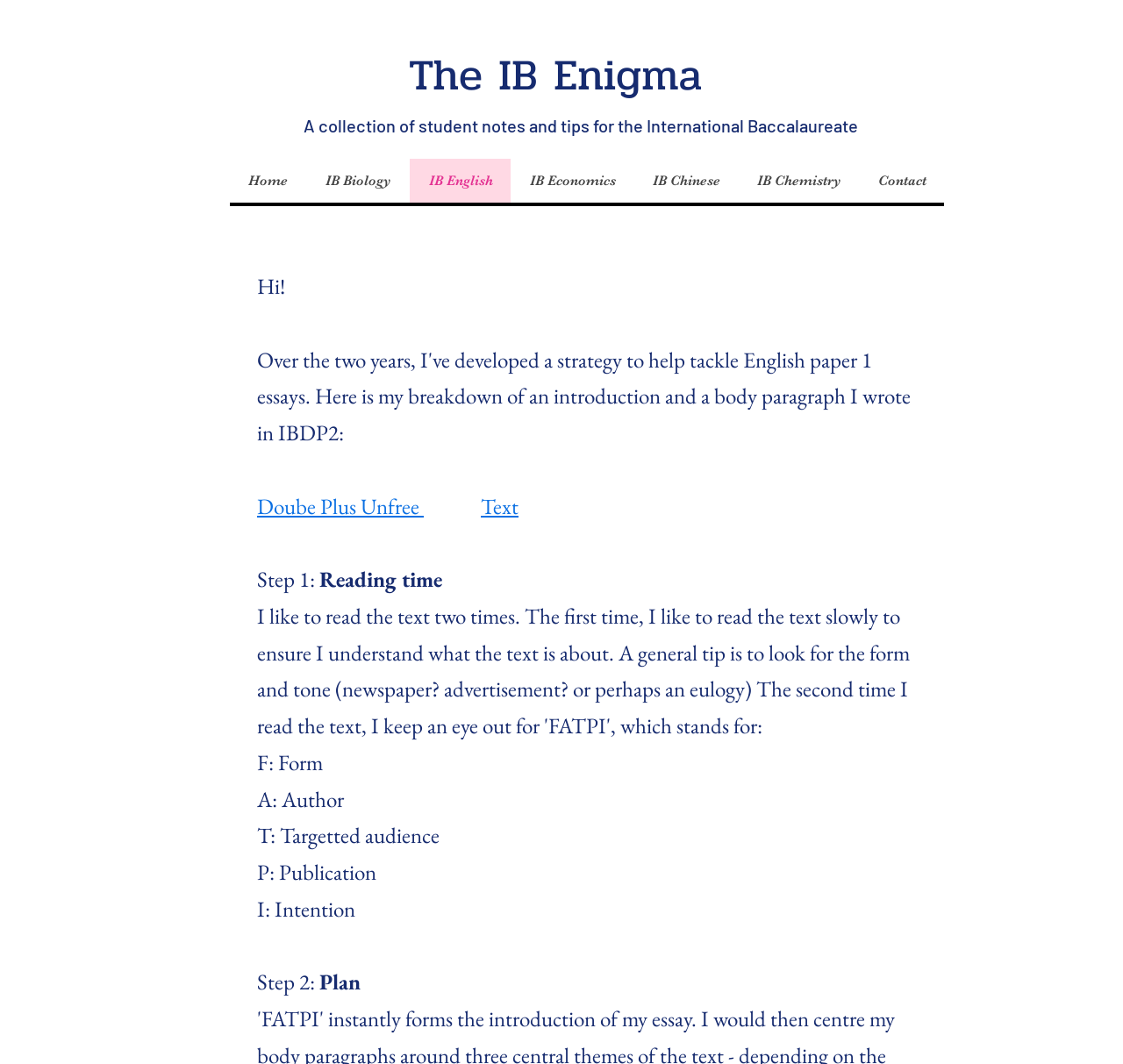How many subjects are listed in the navigation menu?
Refer to the image and provide a one-word or short phrase answer.

6